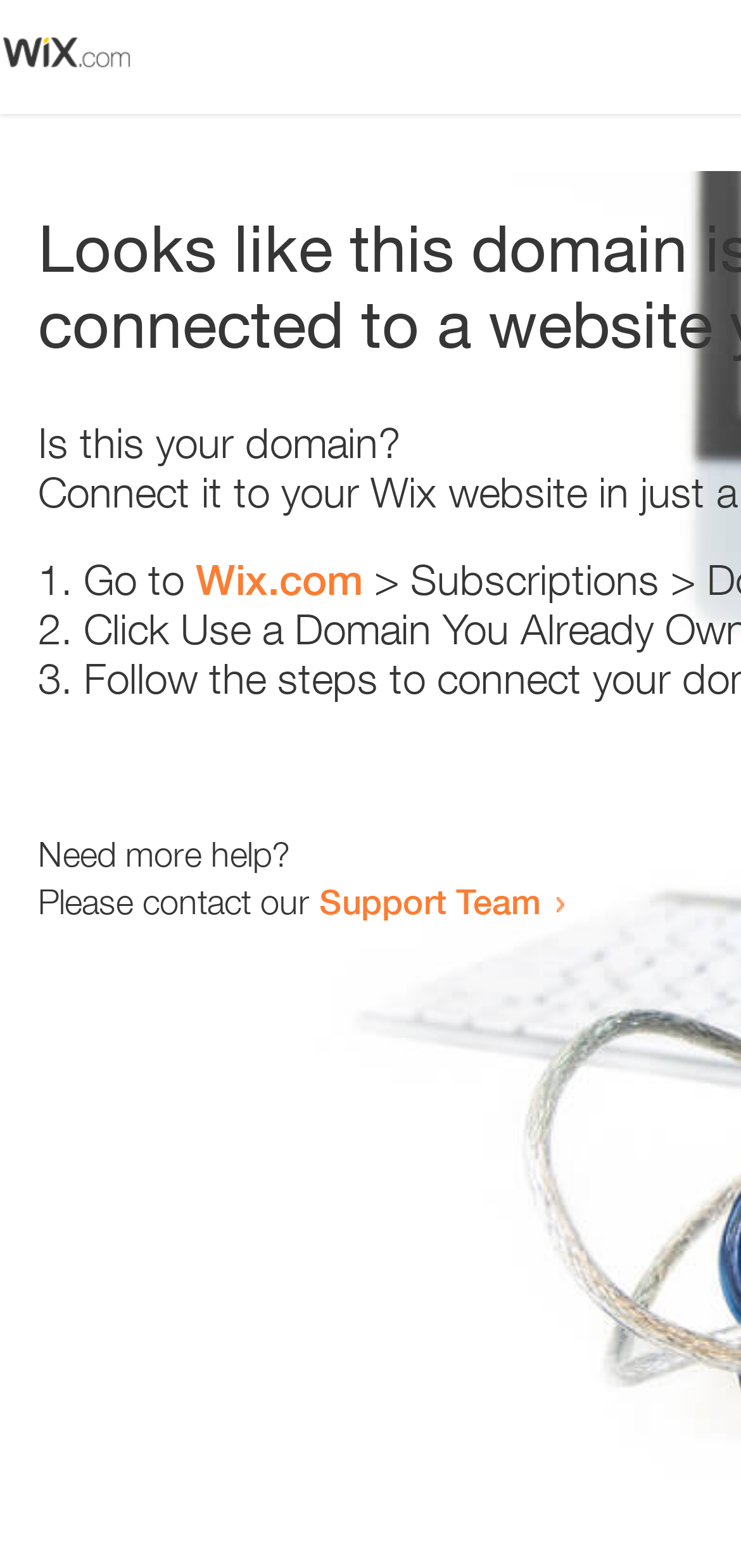What is the domain in question?
Respond to the question with a well-detailed and thorough answer.

The question is asking about the domain being referred to in the text 'Is this your domain?'. The answer is 'this domain' because the text is asking if the current domain is the one belonging to the user.